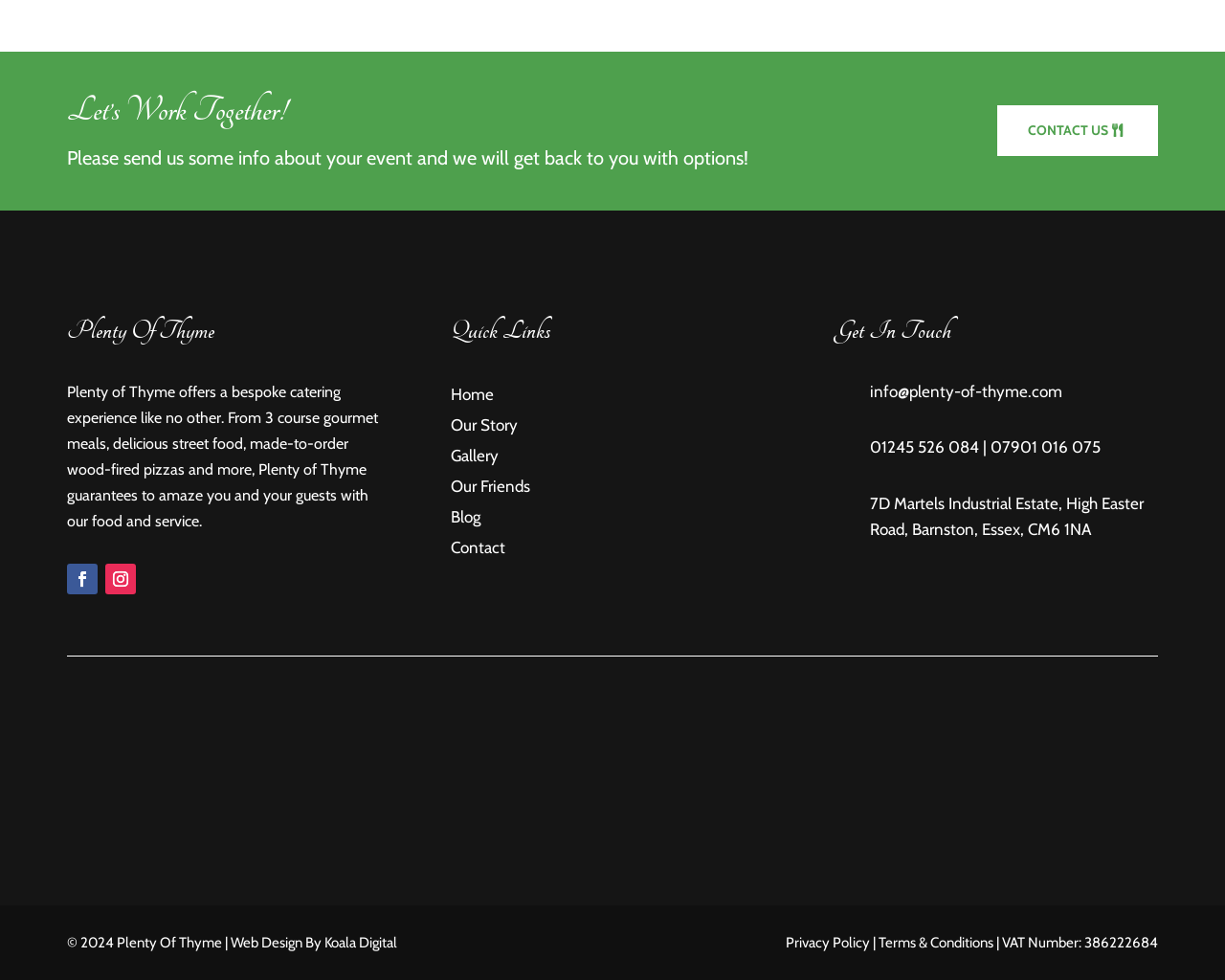What is the address of the company?
Provide a one-word or short-phrase answer based on the image.

7D Martels Industrial Estate, High Easter Road, Barnston, Essex, CM6 1NA